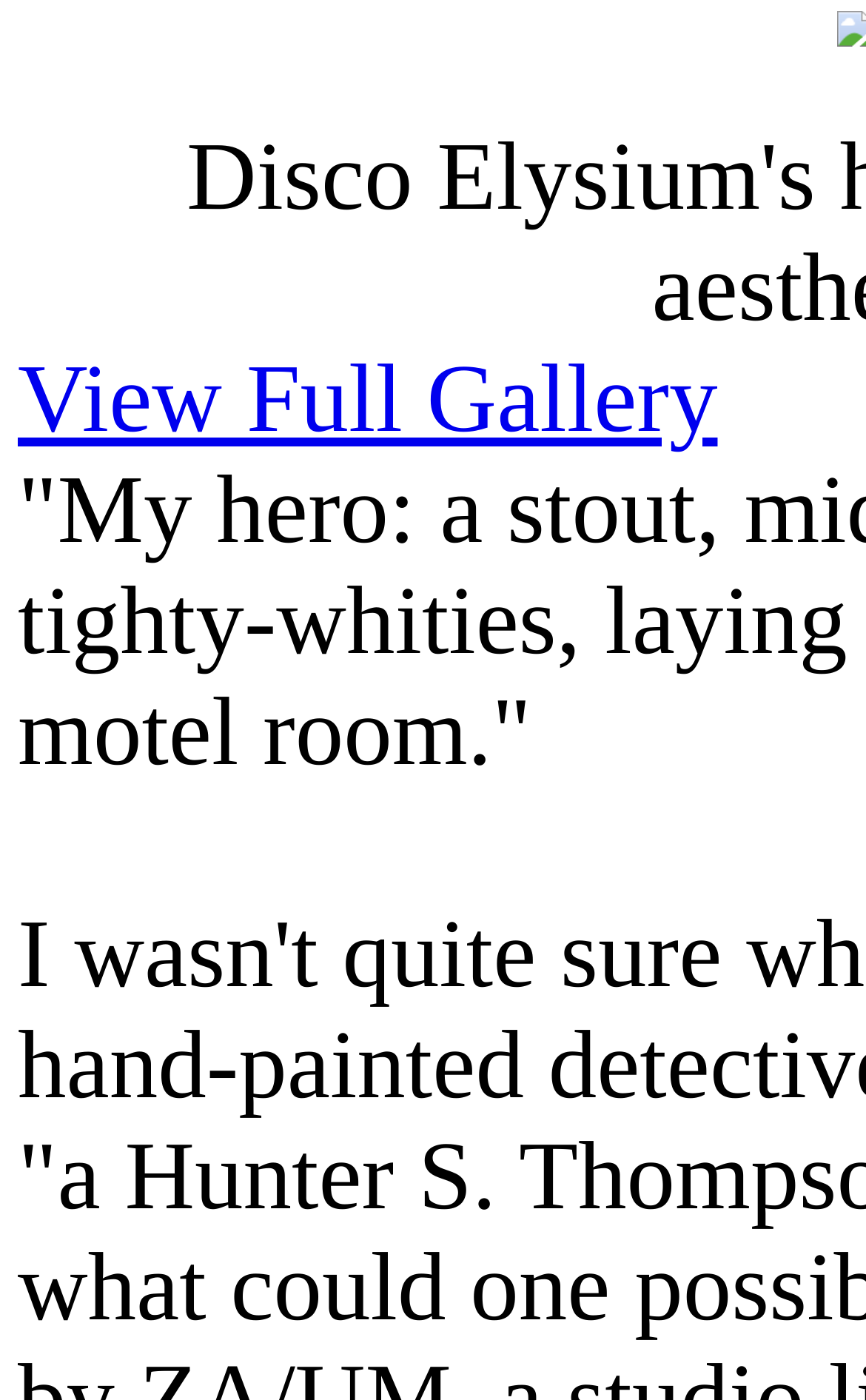Determine the bounding box for the UI element as described: "All the World to Me". The coordinates should be represented as four float numbers between 0 and 1, formatted as [left, top, right, bottom].

None